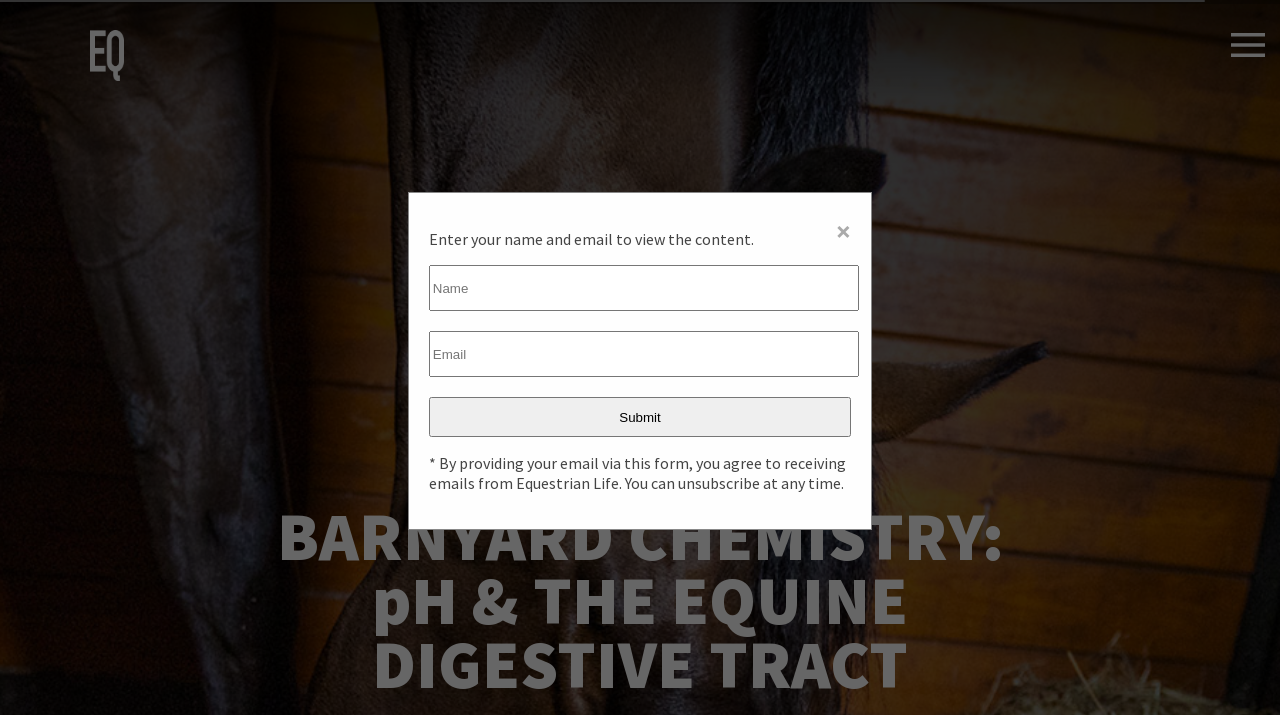From the webpage screenshot, predict the bounding box of the UI element that matches this description: "name="name" placeholder="Name"".

[0.335, 0.371, 0.671, 0.435]